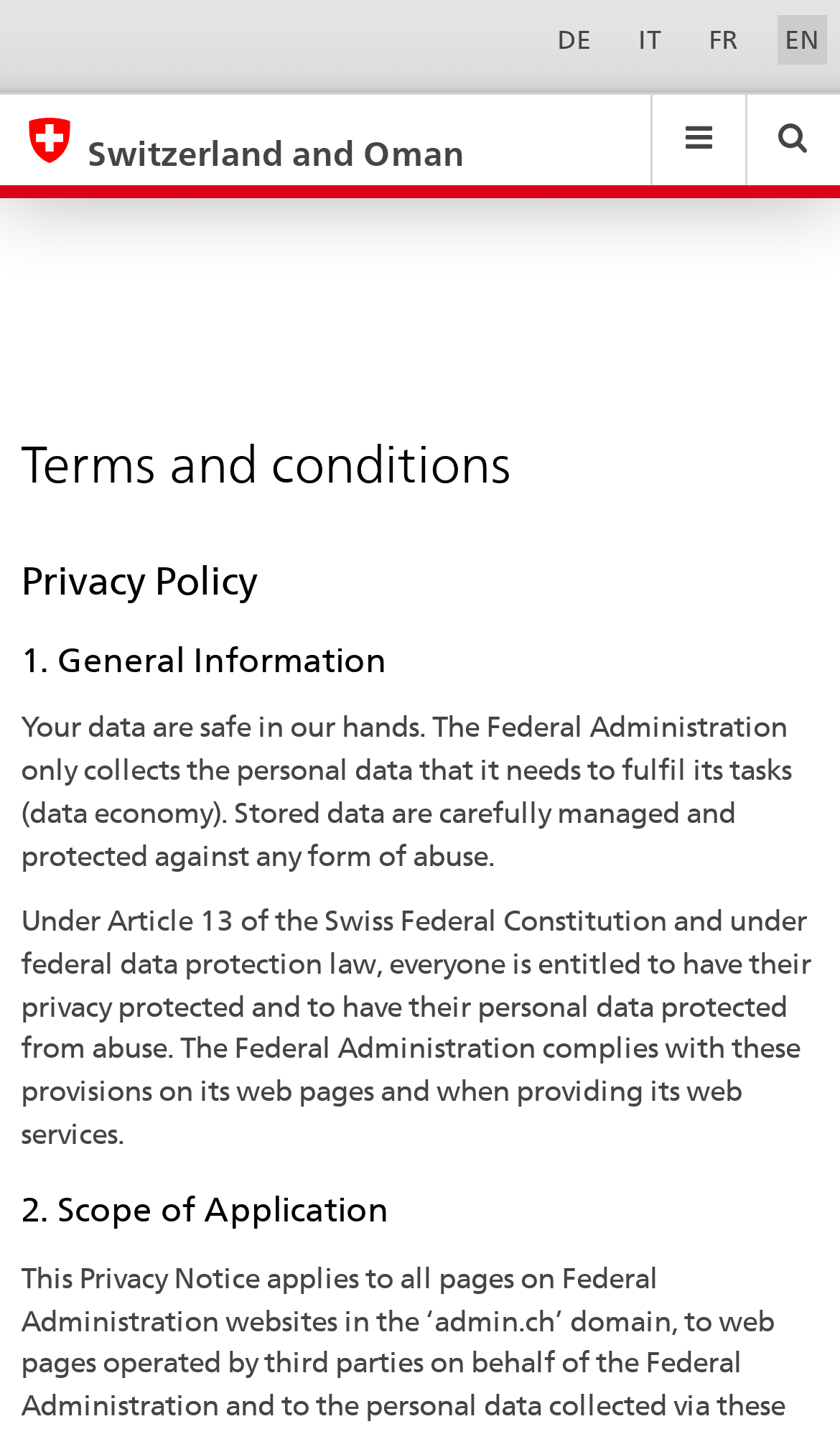What is the second section of the terms and conditions?
Please respond to the question thoroughly and include all relevant details.

I found the second section of the terms and conditions by looking at the headings on the webpage, where I saw a heading labeled '2. Scope of Application', which suggests that it is the second section of the terms and conditions.